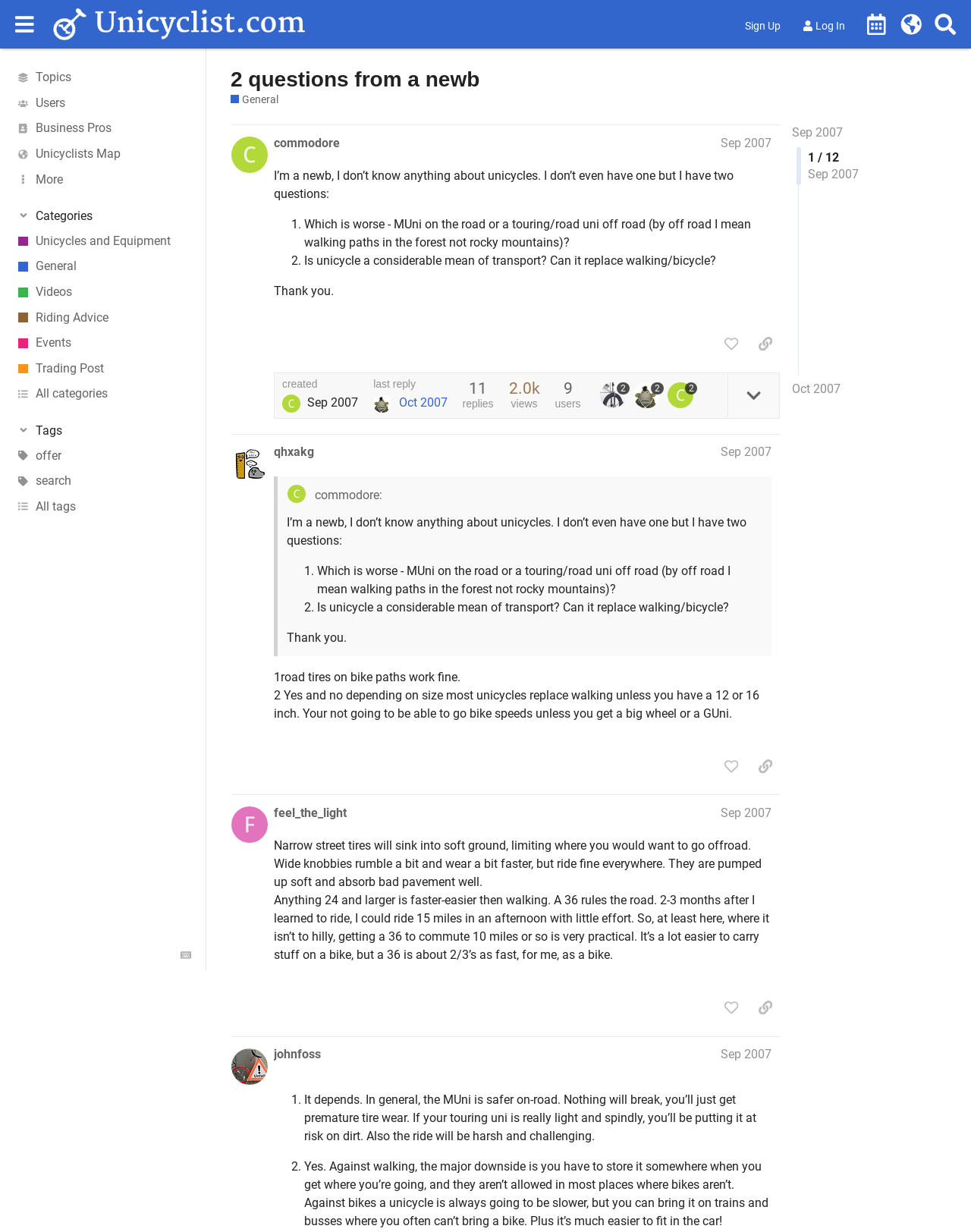Please indicate the bounding box coordinates for the clickable area to complete the following task: "Search for something". The coordinates should be specified as four float numbers between 0 and 1, i.e., [left, top, right, bottom].

[0.956, 0.006, 0.992, 0.034]